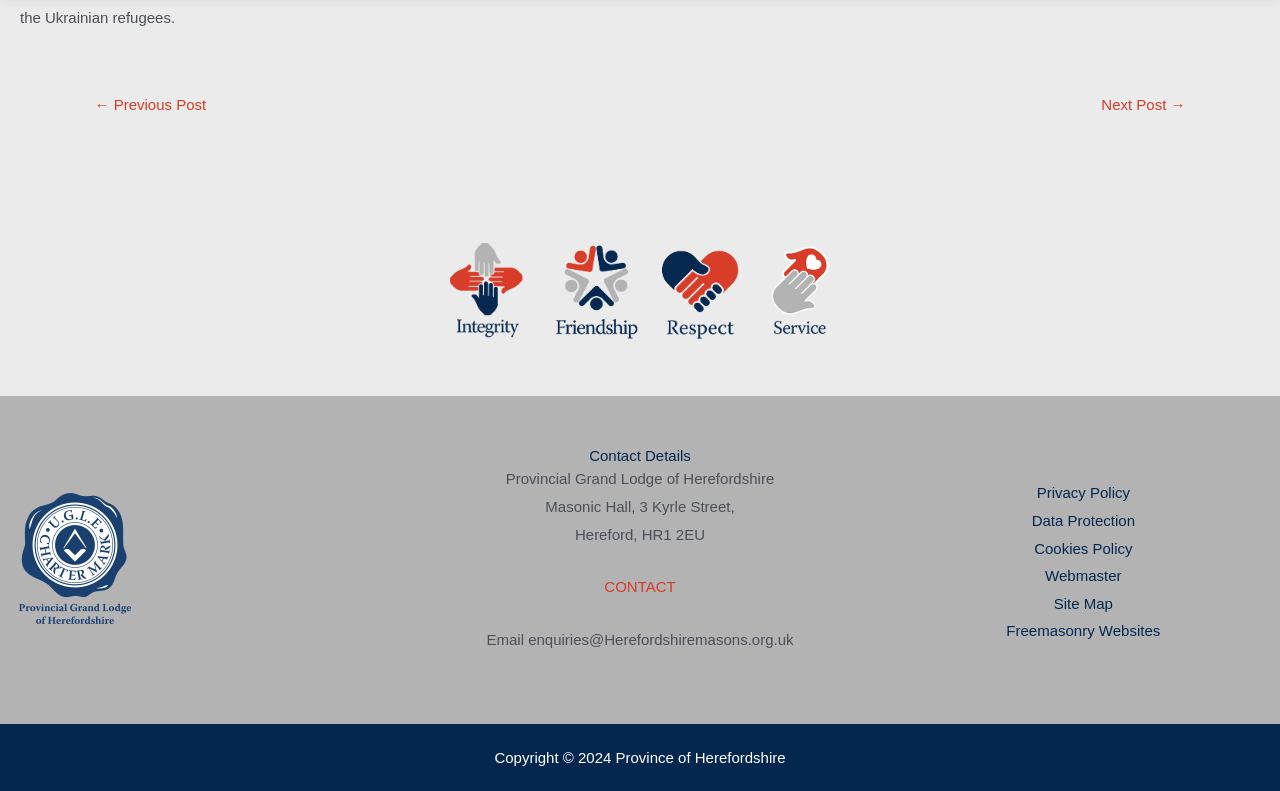Pinpoint the bounding box coordinates of the area that must be clicked to complete this instruction: "visit site map".

[0.823, 0.746, 0.869, 0.78]